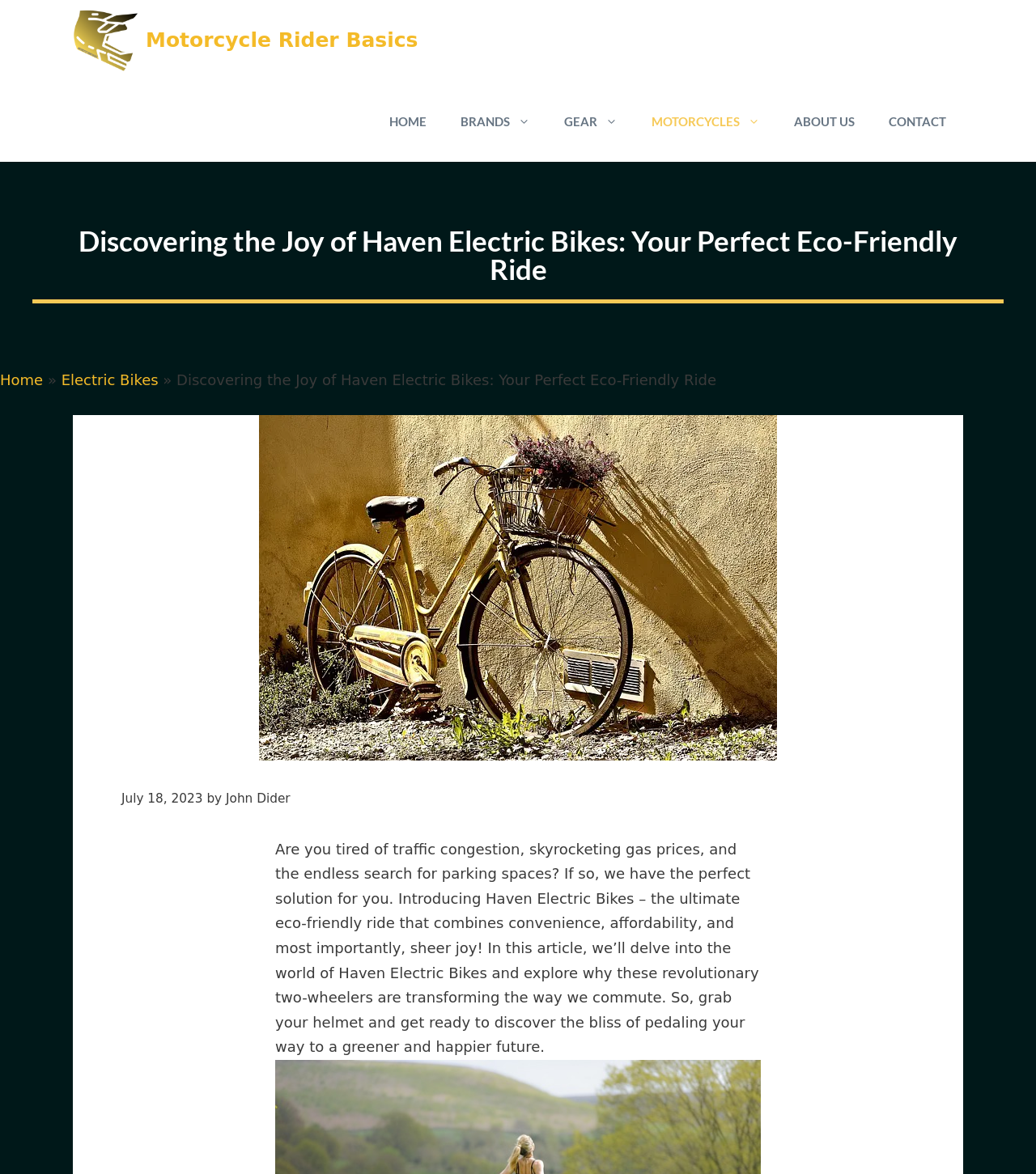Based on the image, provide a detailed response to the question:
What is the purpose of Haven Electric Bikes?

The purpose of Haven Electric Bikes is for eco-friendly commuting, which is mentioned in the article as a solution to traffic congestion, gas prices, and parking spaces.